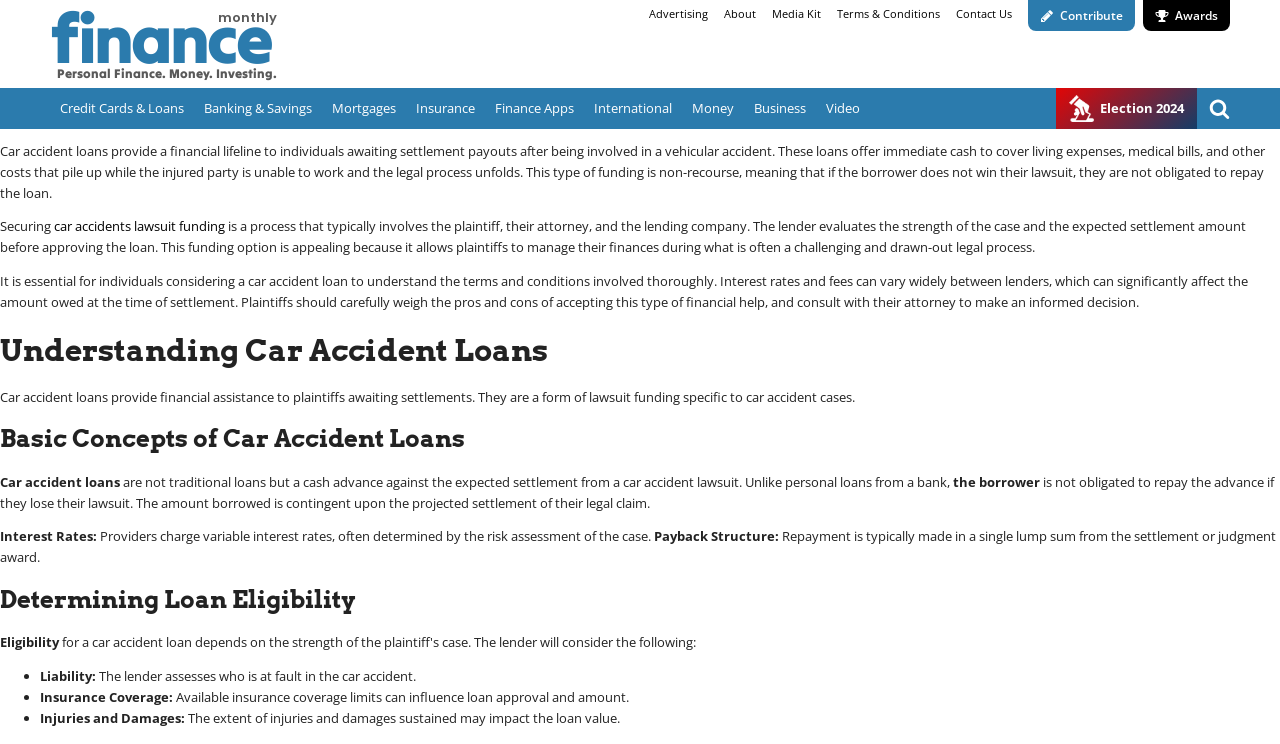Determine the bounding box coordinates of the area to click in order to meet this instruction: "Search using the search icon".

[0.945, 0.132, 0.961, 0.16]